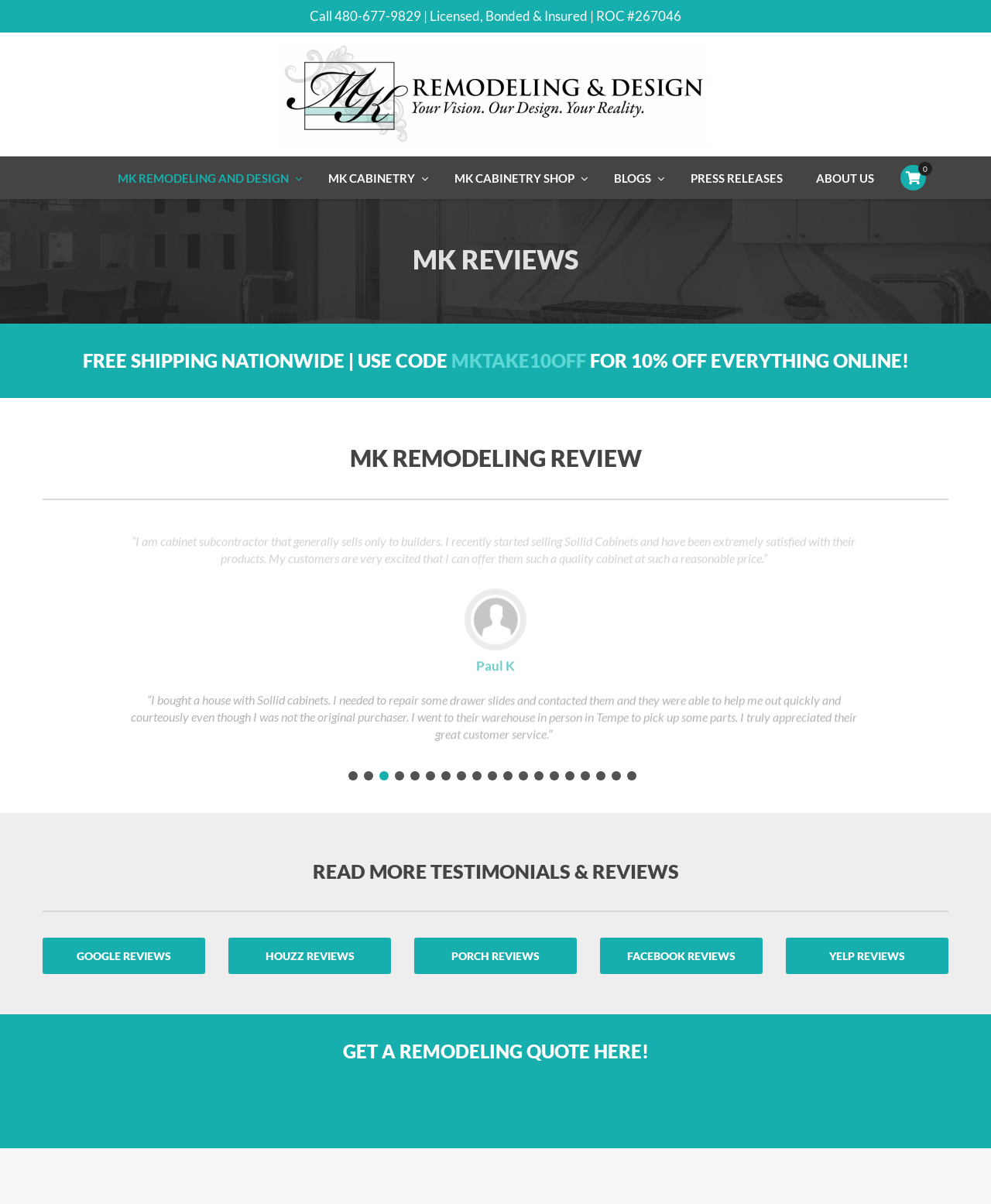Provide an in-depth caption for the contents of the webpage.

The webpage is for MK Remodeling and Design, a company that provides remodeling services. At the top of the page, there is a header section with a phone number, license information, and a link to the company's website. Below this, there is a navigation menu with links to different sections of the website, including MK Remodeling and Design, MK Cabinetry, Blogs, Press Releases, and About Us.

The main content of the page is divided into two sections. The left section has a heading "MK Remodeling Review" and features a testimonial from a satisfied customer, Nicholas C. The testimonial is in a blockquote format and is followed by a link to read more testimonials and reviews.

The right section of the main content has a heading "MK Reviews" and features a promotional message with a discount code for 10% off all online purchases. Below this, there are links to review websites such as Google Reviews, Houzz Reviews, Porch Reviews, Facebook Reviews, and Yelp Reviews.

Further down the page, there is a call-to-action button to get a remodeling quote and a link to schedule an estimate. The page also has a footer section with company information, business hours, and contact details, including a phone number, email address, and links to social media profiles.

Additionally, the page has a section with links to the company's privacy policy, refund policy, and shipping policy. There is also a section with a copyright notice and a link to the website designer's website.